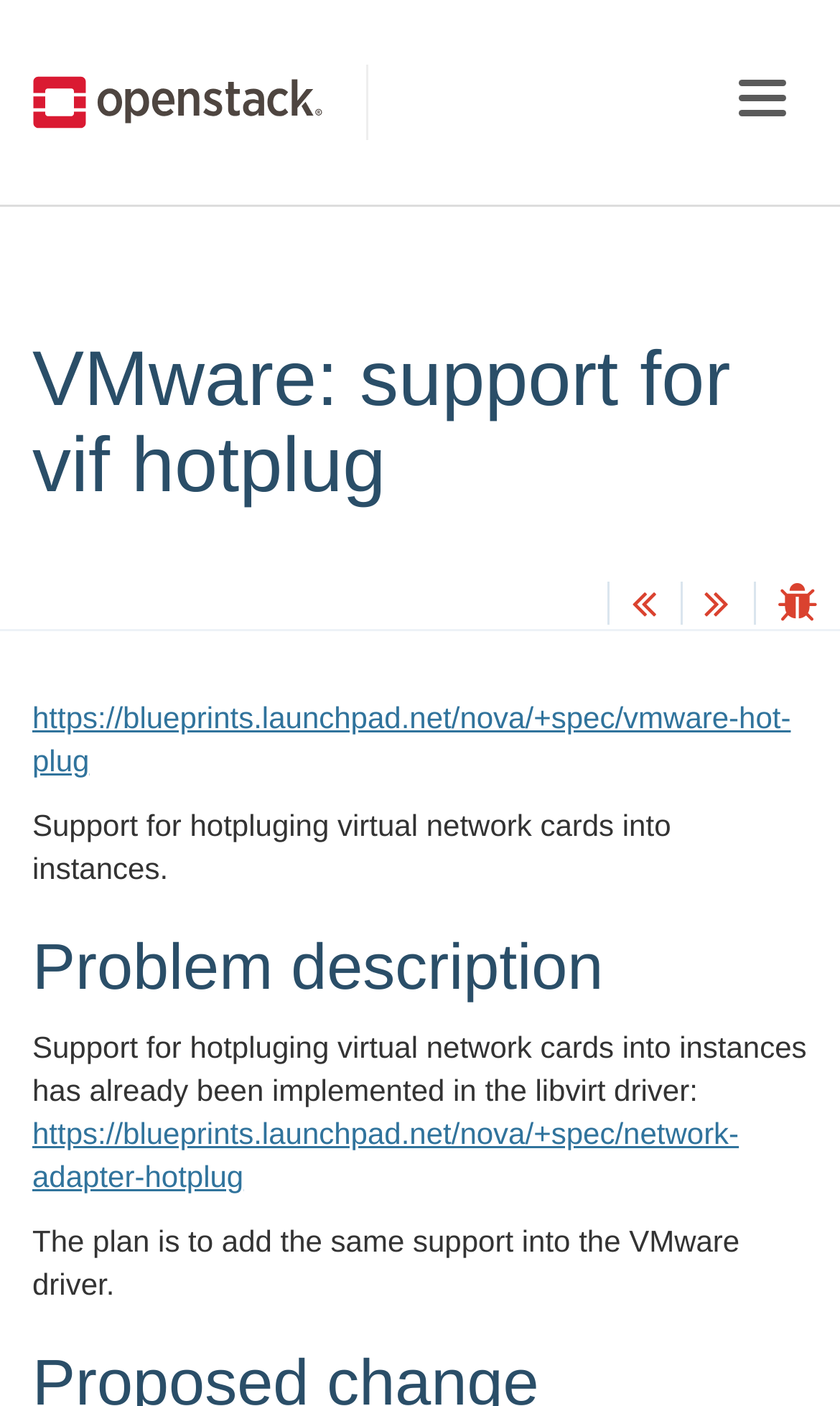Identify the primary heading of the webpage and provide its text.

VMware: support for vif hotplug